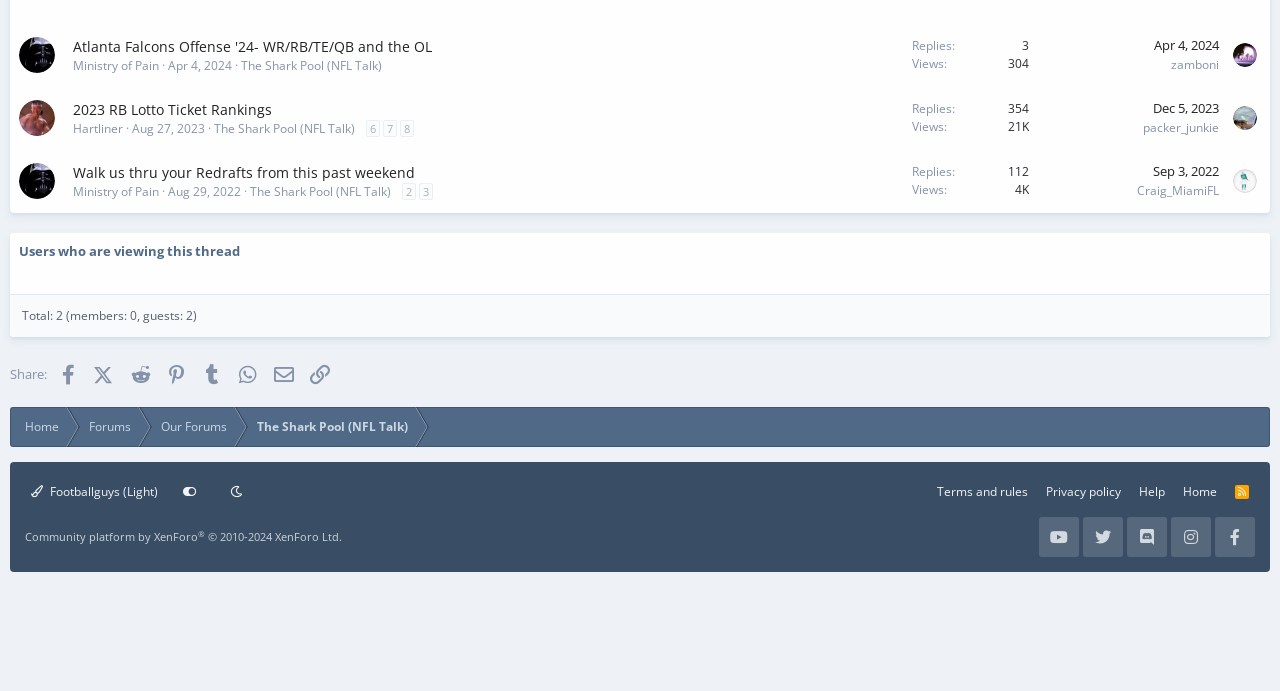What is the username of the user who posted the third thread?
Using the image, provide a concise answer in one word or a short phrase.

packer_junkie